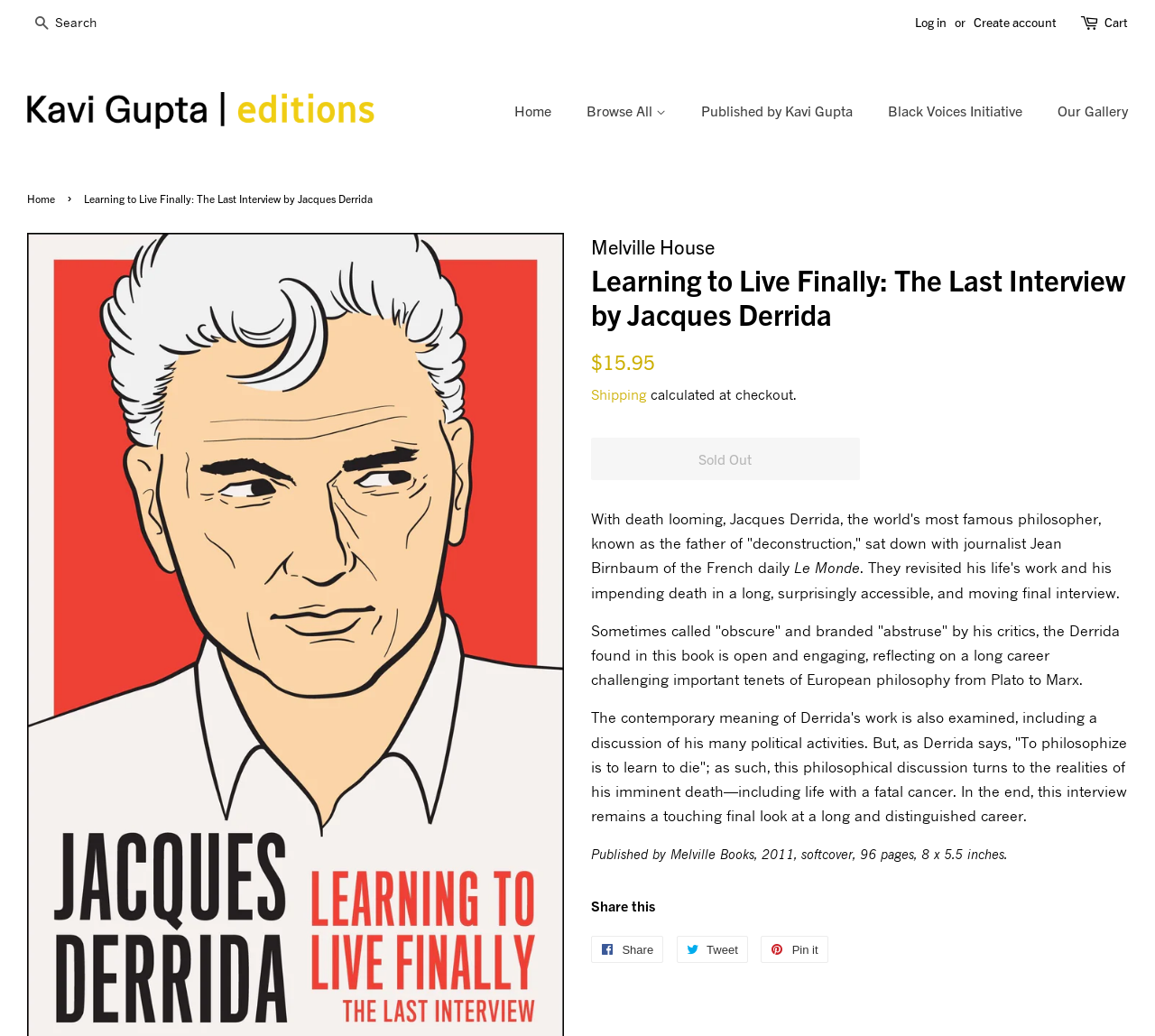Determine the bounding box coordinates of the UI element that matches the following description: "Ephemera". The coordinates should be four float numbers between 0 and 1 in the format [left, top, right, bottom].

[0.496, 0.286, 0.697, 0.318]